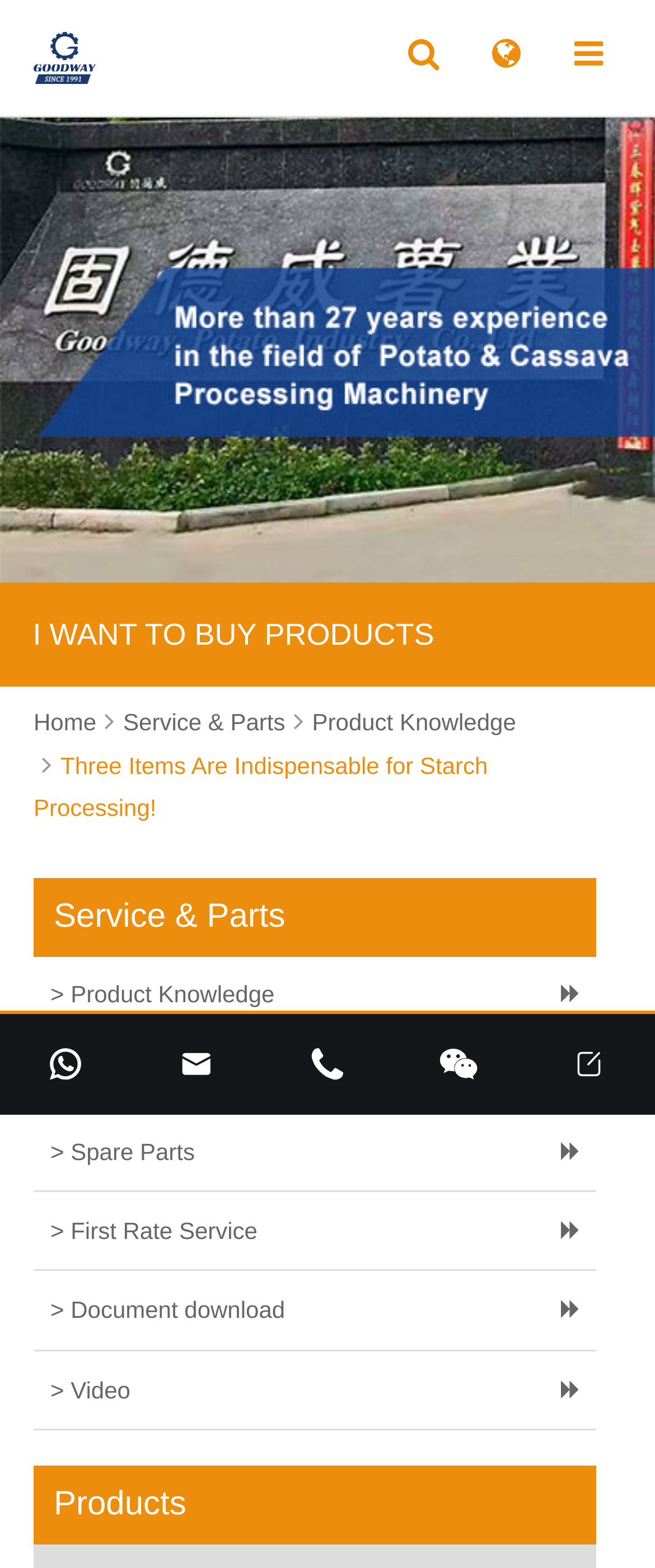What is the last item in the Product Knowledge dropdown?
Please give a detailed and thorough answer to the question, covering all relevant points.

By looking at the dropdown menu under 'Product Knowledge', I can see that the last item is 'Video', which is a link.